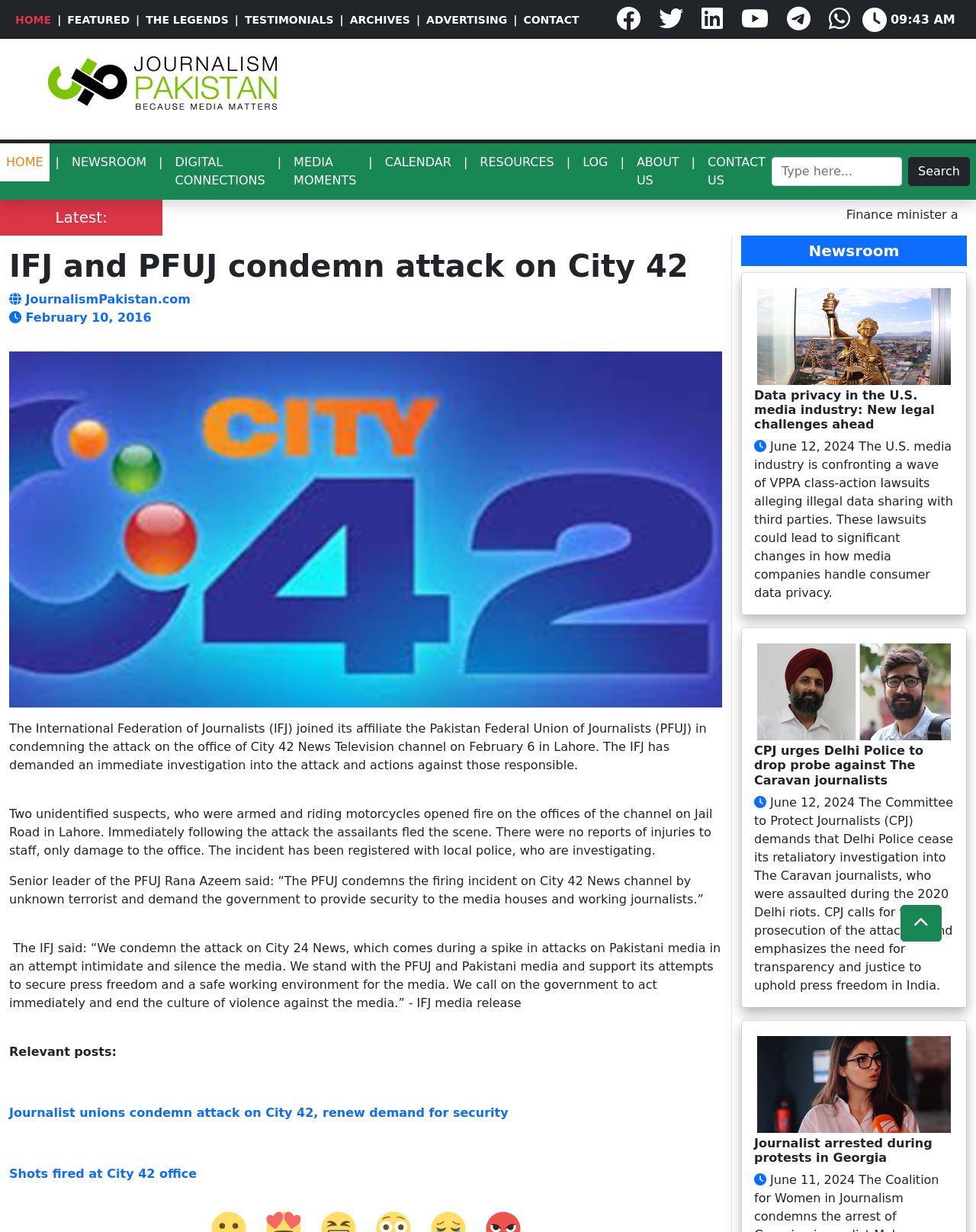Provide a one-word or short-phrase response to the question:
How many suspects were involved in the attack?

Two